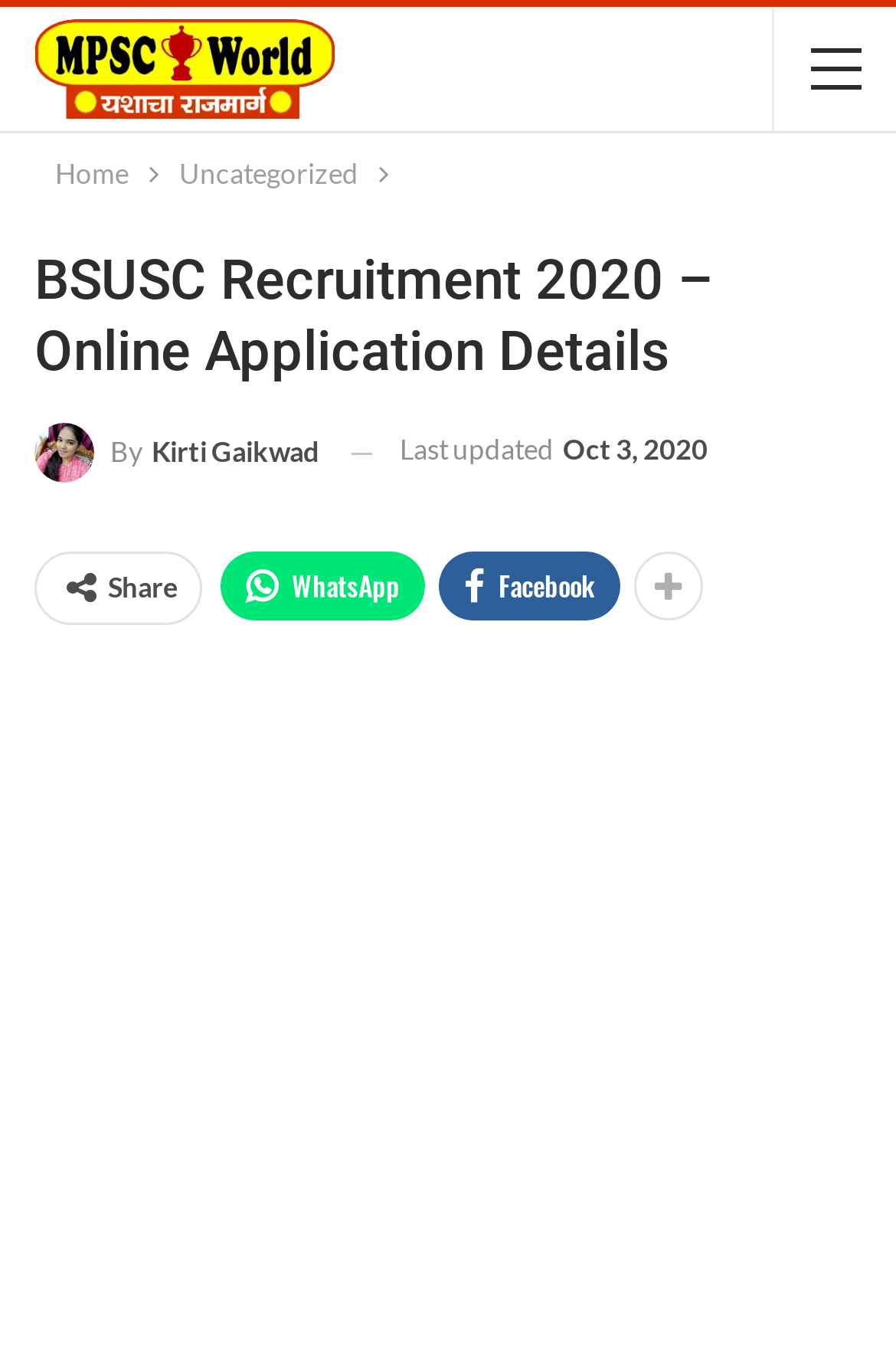Analyze the image and answer the question with as much detail as possible: 
How many posts are available for application?

The number of posts available for application is mentioned in the main heading of the webpage, which is 'BSUSC Recruitment 2020 - Apply Online For 4638 Posts'.